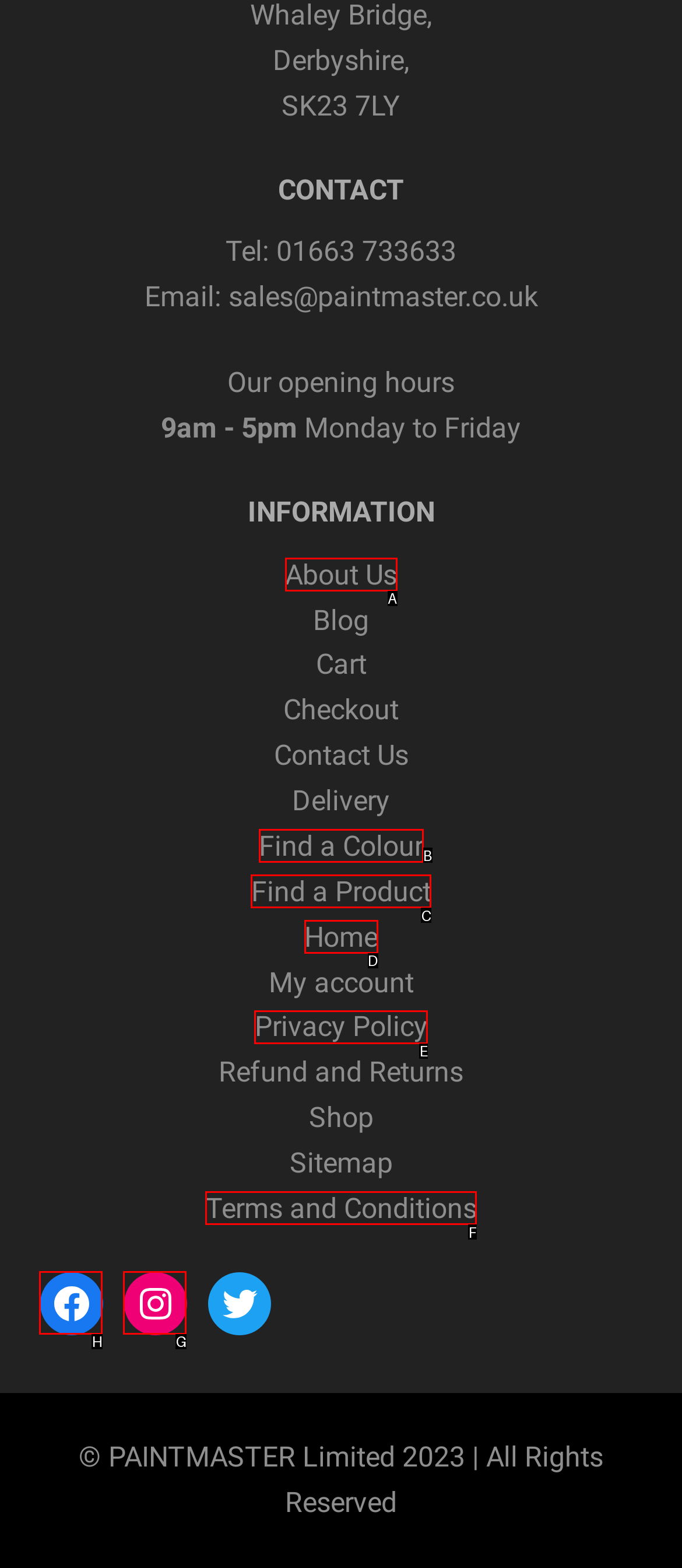Select the letter of the element you need to click to complete this task: Check the 'Facebook' social media link
Answer using the letter from the specified choices.

H